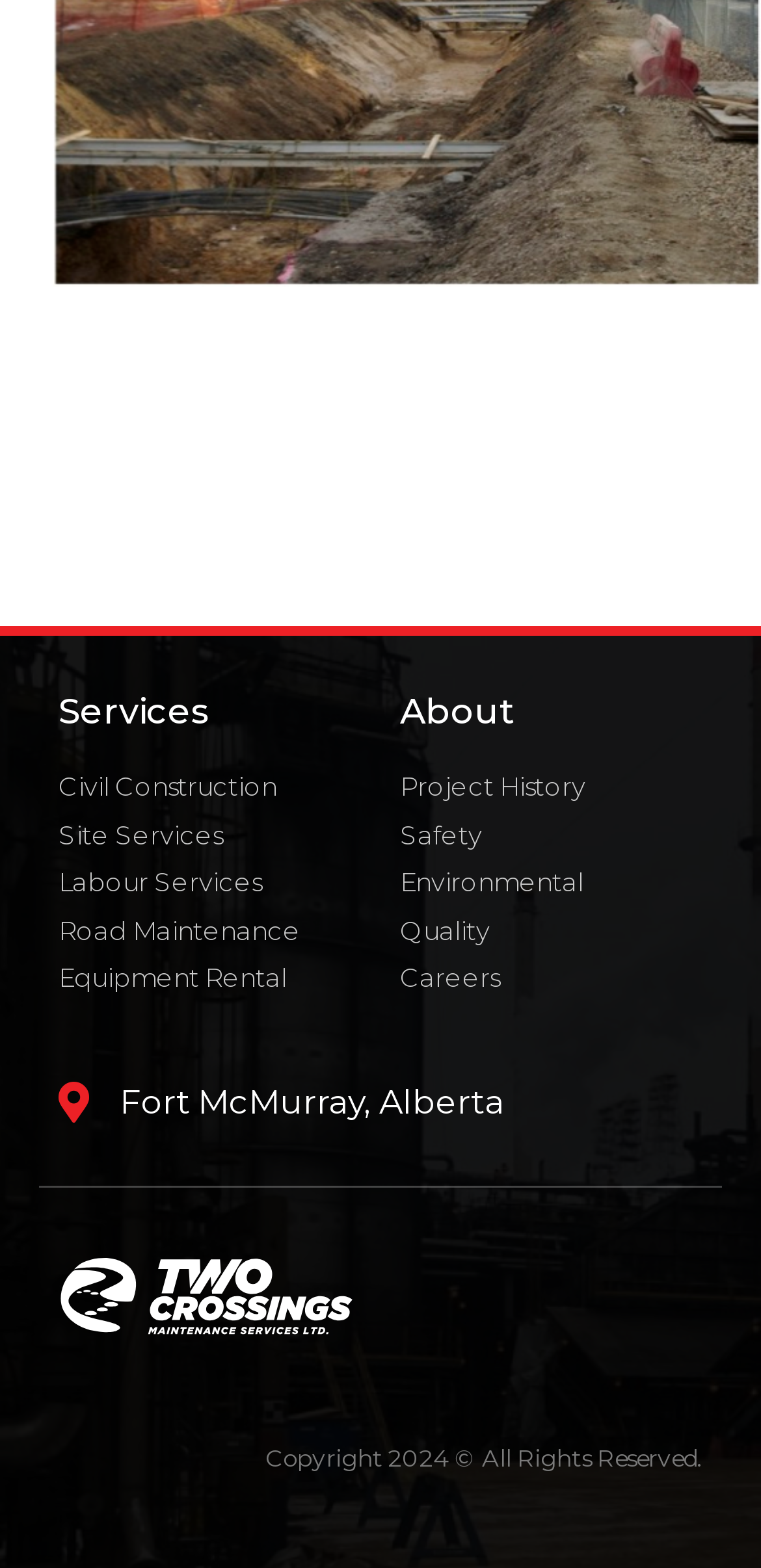What type of element is located at the bottom of the webpage?
Provide an in-depth and detailed explanation in response to the question.

The static text element located at [0.349, 0.92, 0.923, 0.939] contains copyright information, indicating that it is located at the bottom of the webpage.